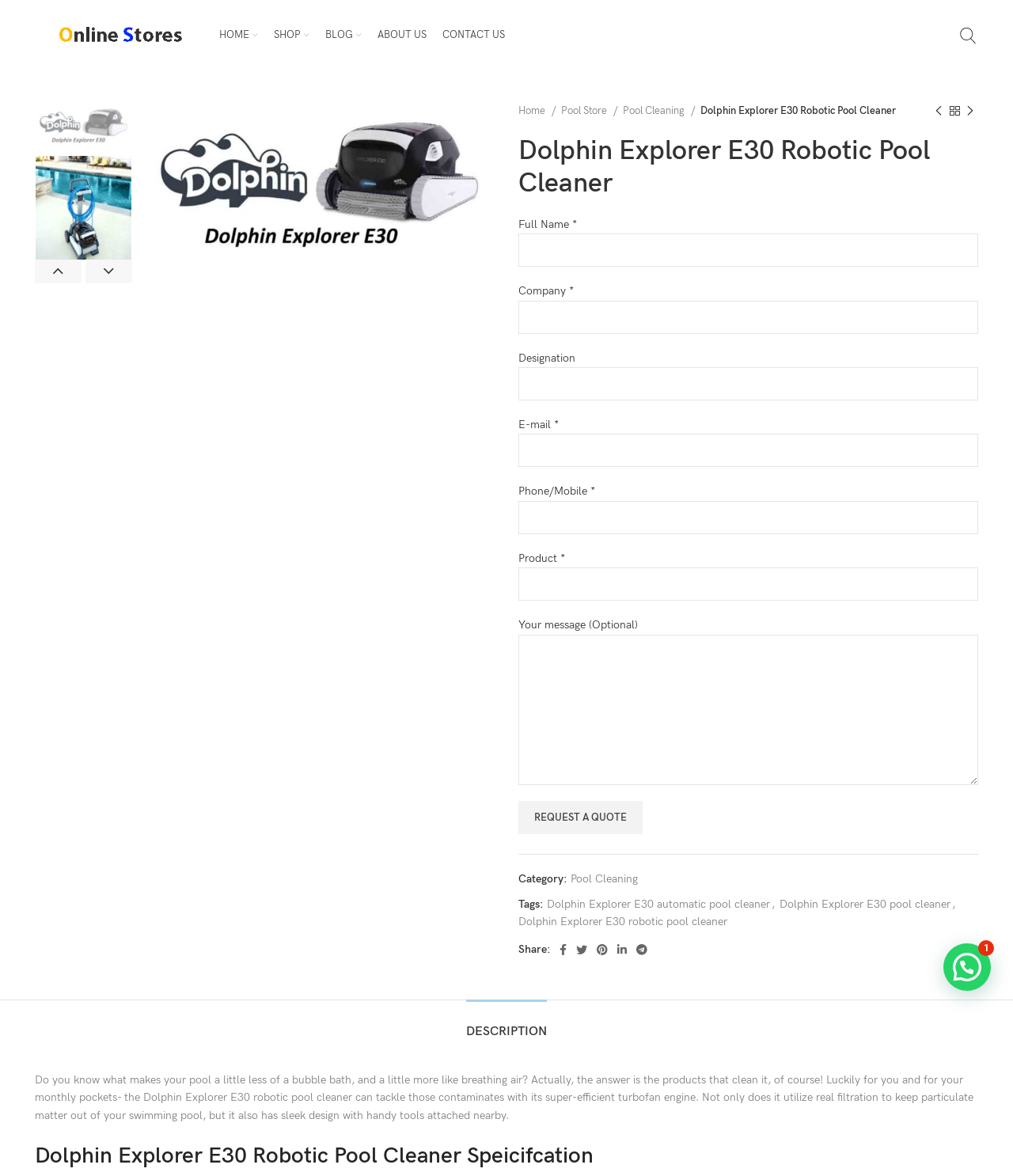What is the design of the Dolphin Explorer E30?
Look at the image and respond to the question as thoroughly as possible.

The design of the Dolphin Explorer E30 can be found in the description of the product, which states that it has a 'sleek design with handy tools attached nearby'.